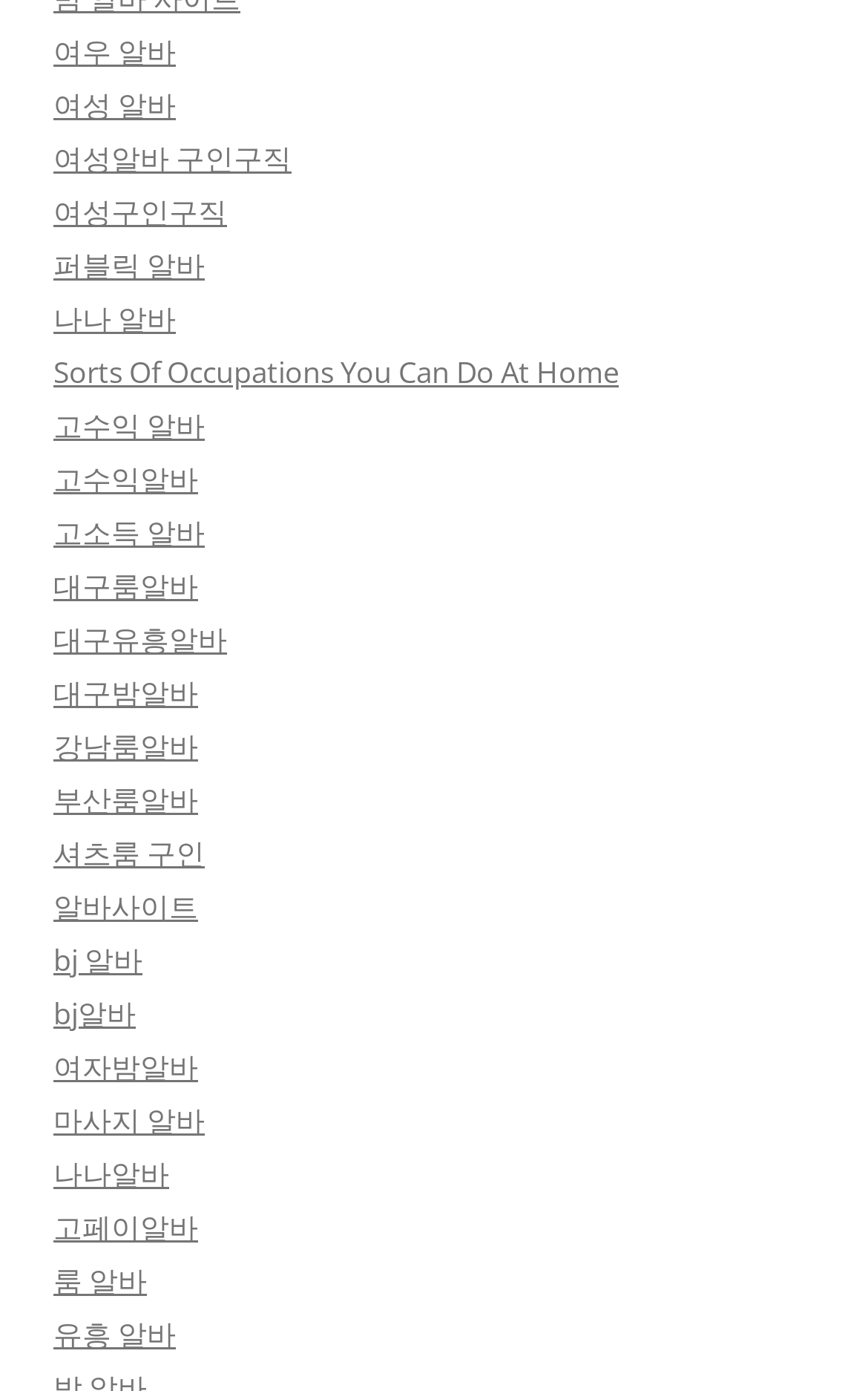Identify the bounding box for the described UI element. Provide the coordinates in (top-left x, top-left y, bottom-right x, bottom-right y) format with values ranging from 0 to 1: 여자밤알바

[0.062, 0.753, 0.228, 0.781]